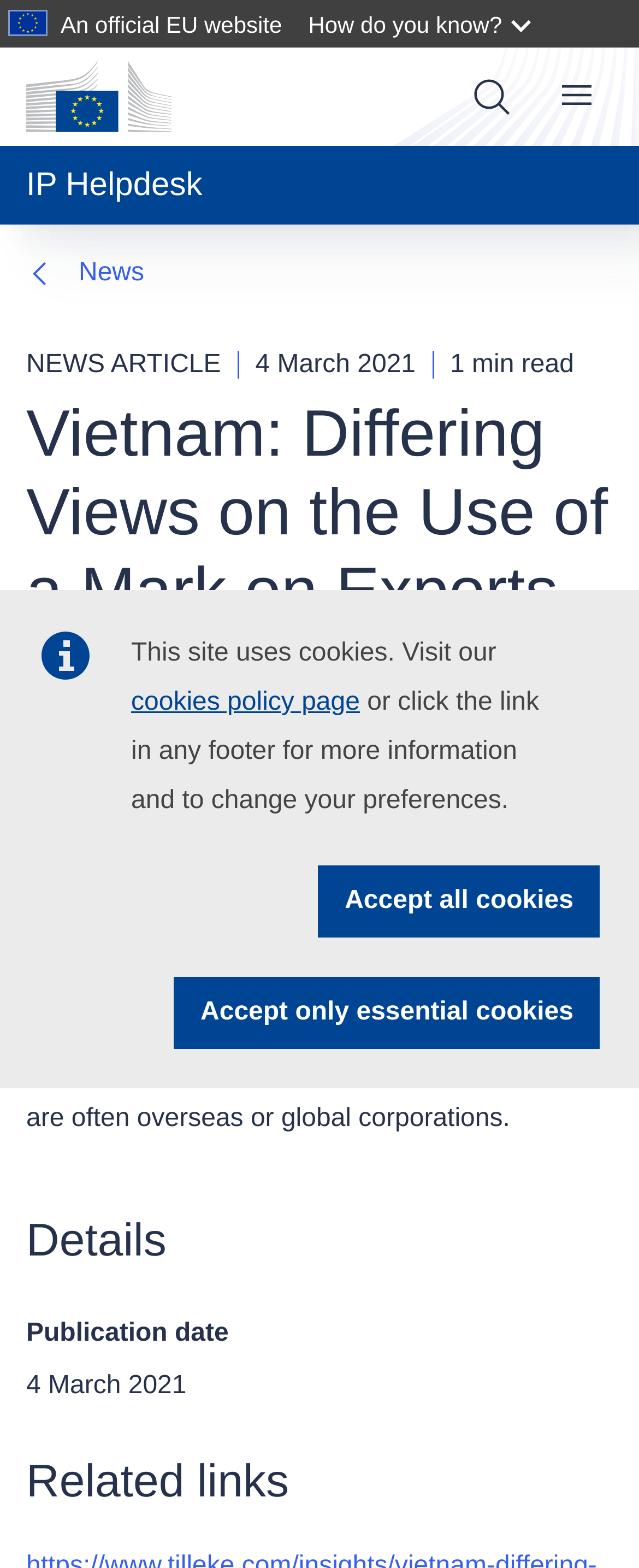Provide the bounding box coordinates for the specified HTML element described in this description: "cookies policy page". The coordinates should be four float numbers ranging from 0 to 1, in the format [left, top, right, bottom].

[0.205, 0.439, 0.563, 0.457]